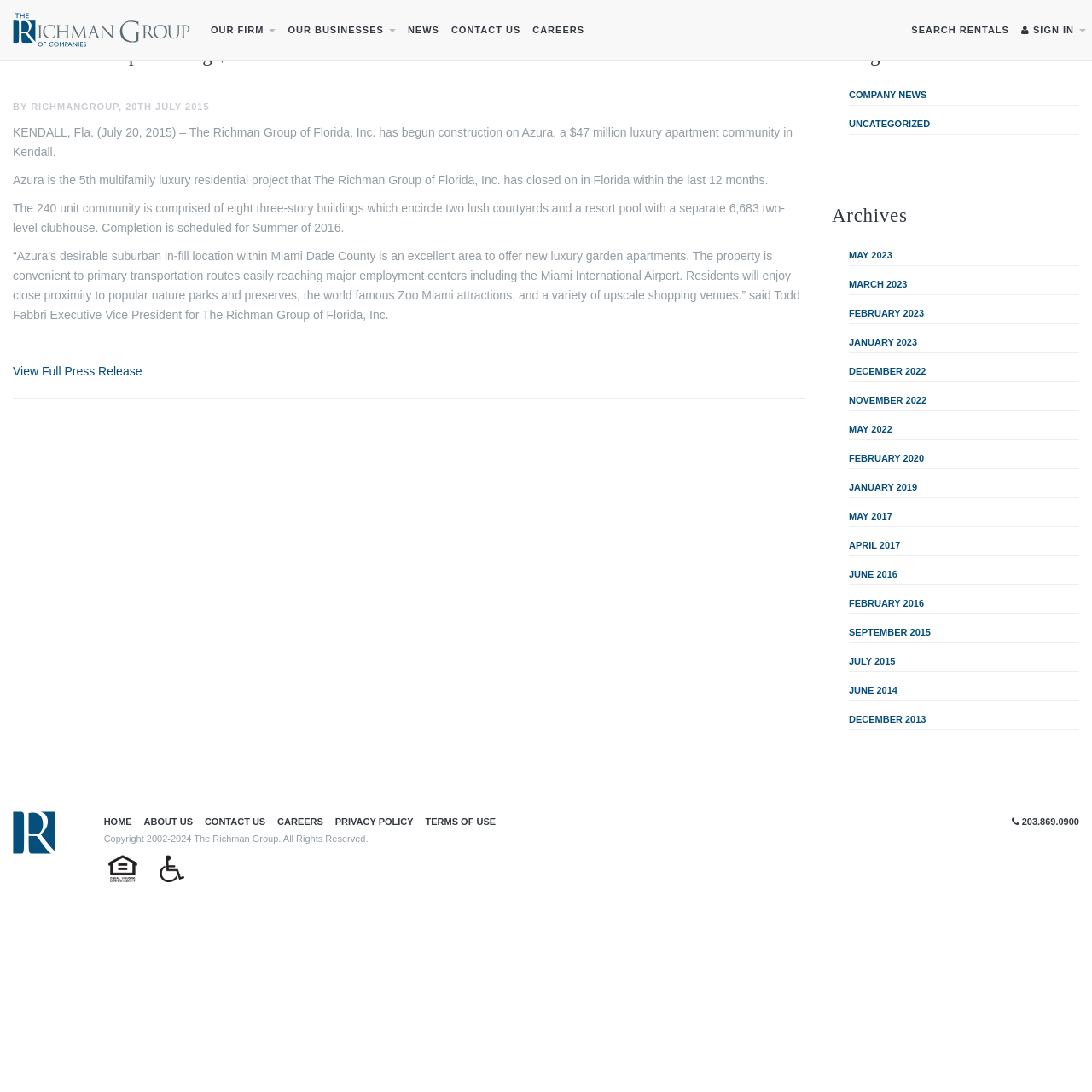Given the element description: "Terms of Use", predict the bounding box coordinates of this UI element. The coordinates must be four float numbers between 0 and 1, given as [left, top, right, bottom].

[0.389, 0.748, 0.454, 0.757]